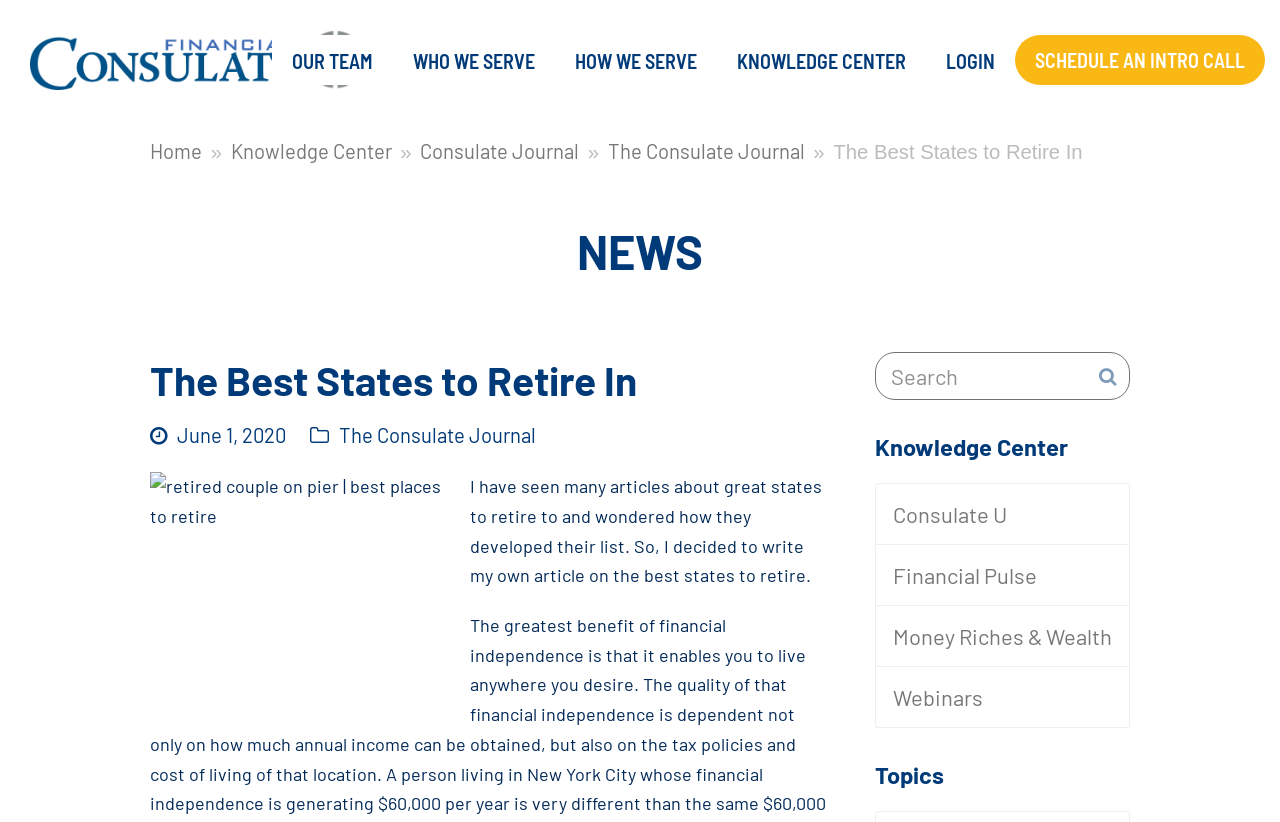Please identify the bounding box coordinates of the clickable area that will allow you to execute the instruction: "Go to the 'Knowledge Center'".

[0.18, 0.169, 0.306, 0.198]